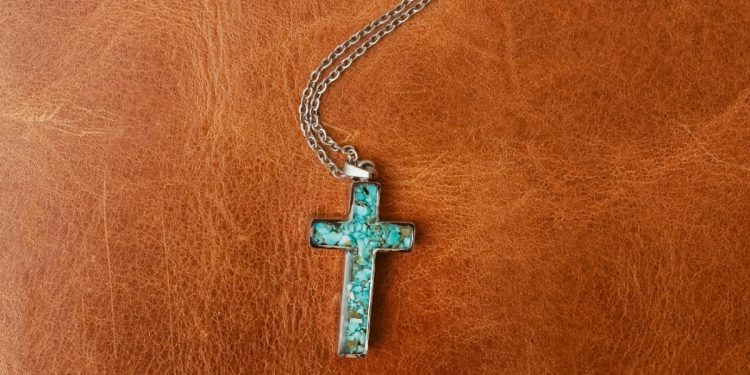Refer to the image and provide a thorough answer to this question:
What is the color of the leather background?

The caption describes the leather background as richly textured and warm brown, which adds a contrasting depth to the overall composition.